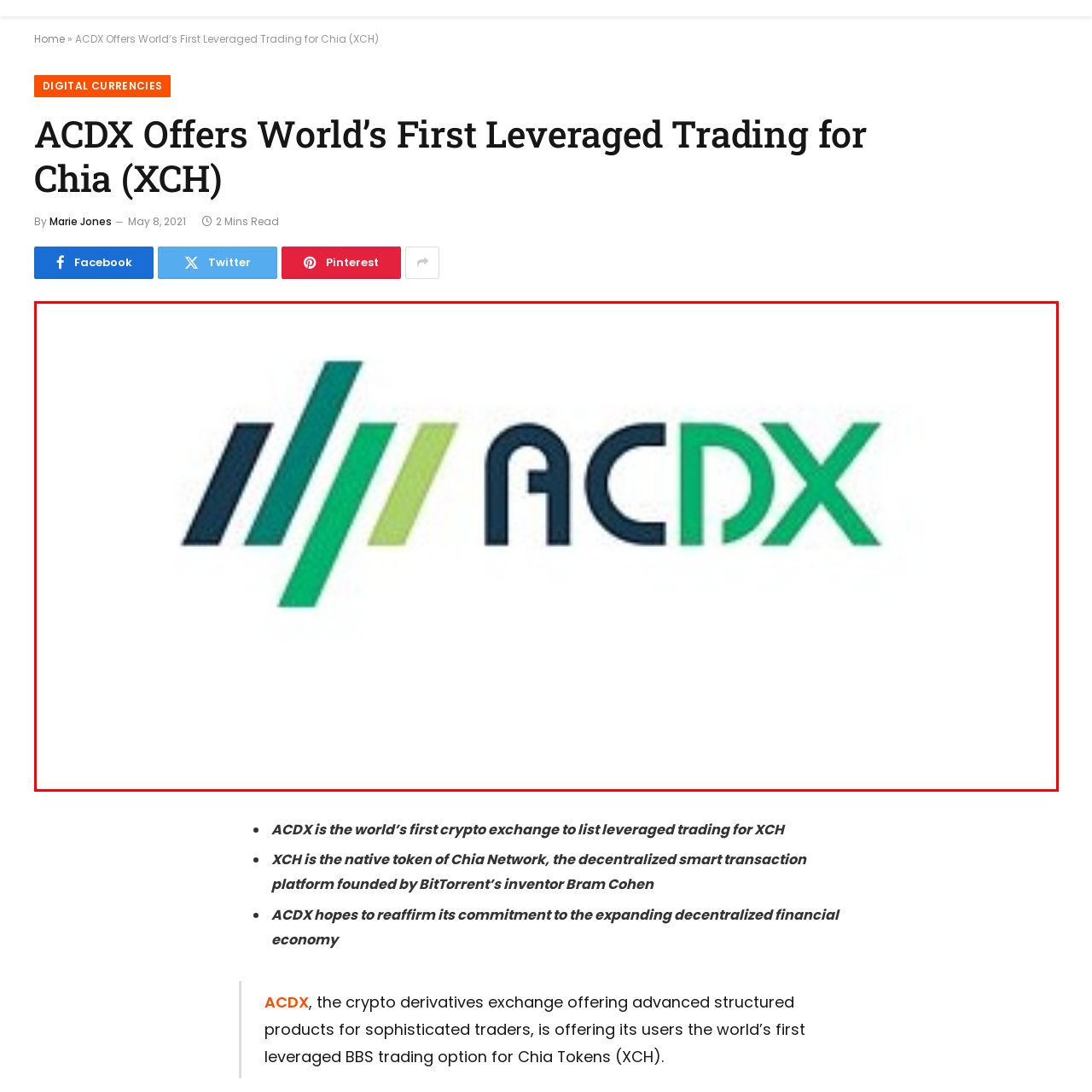What is the font style of the letters 'ACDX' in the logo?
Look at the image surrounded by the red border and respond with a one-word or short-phrase answer based on your observation.

Bold, modern